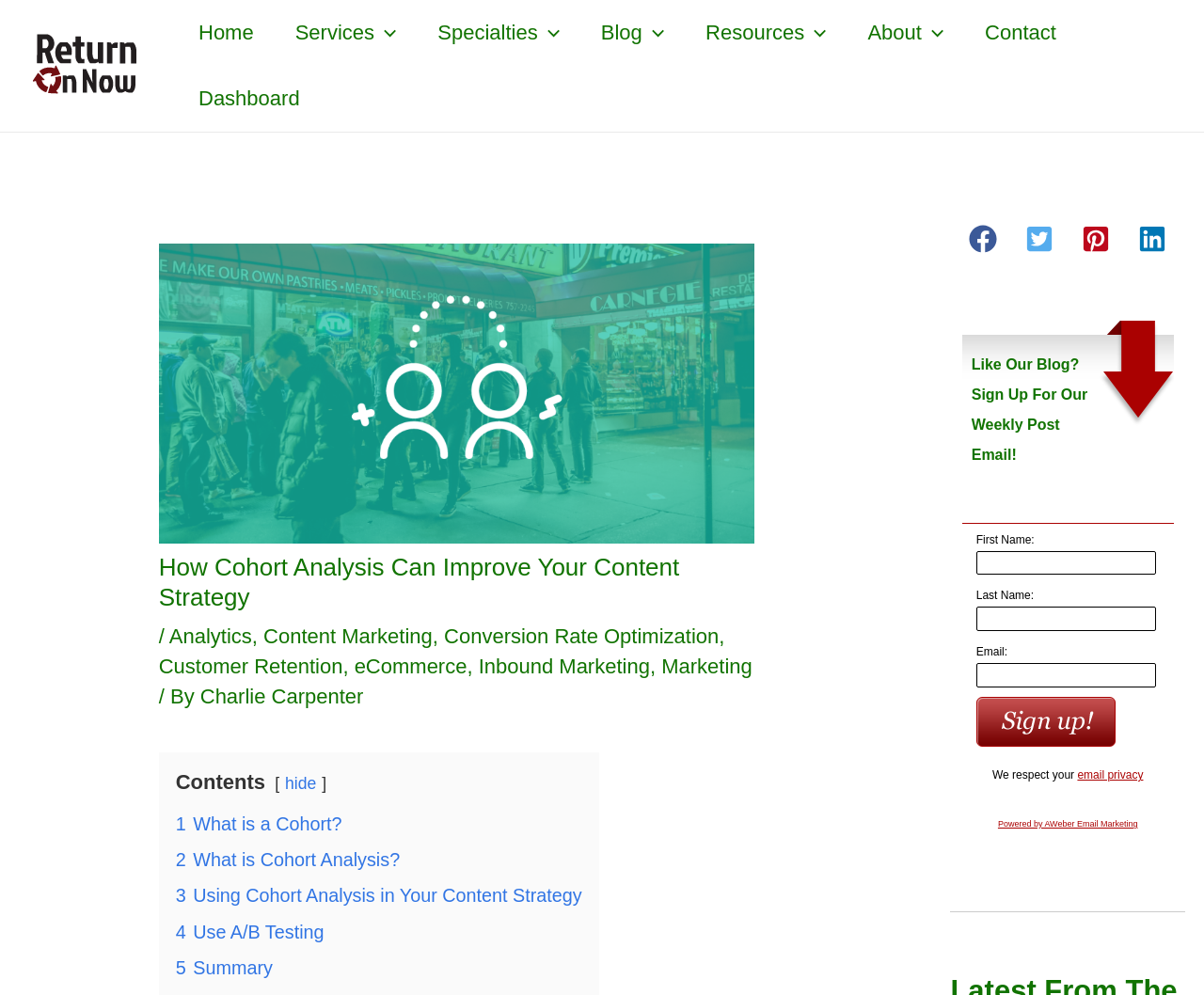Using floating point numbers between 0 and 1, provide the bounding box coordinates in the format (top-left x, top-left y, bottom-right x, bottom-right y). Locate the UI element described here: Contact

[0.801, 0.0, 0.894, 0.066]